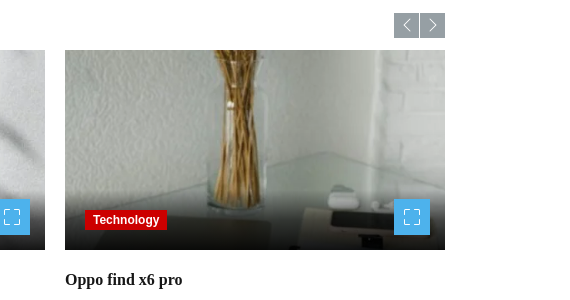Provide a comprehensive description of the image.

The image showcases a close-up view of a sleek, modern tabletop featuring a simple yet elegant vase filled with dried flowers. Set against a softly textured wall, the vase adds a natural element to the overall aesthetic. In the foreground, various items can be spotted on the glass surface, highlighting a contemporary workspace. Prominently displayed is the title "Oppo find x6 pro," indicating that this image is part of a promotional feature related to the Oppo find x6 pro smartphone, a product associated with technology and innovation. A red label reading "Technology" emphasizes the thematic focus of the content, suggesting a connection to modern electronic devices or gadgets. This visual not only captures the essence of stylish design but also hints at the sophistication of technology in our daily lives.